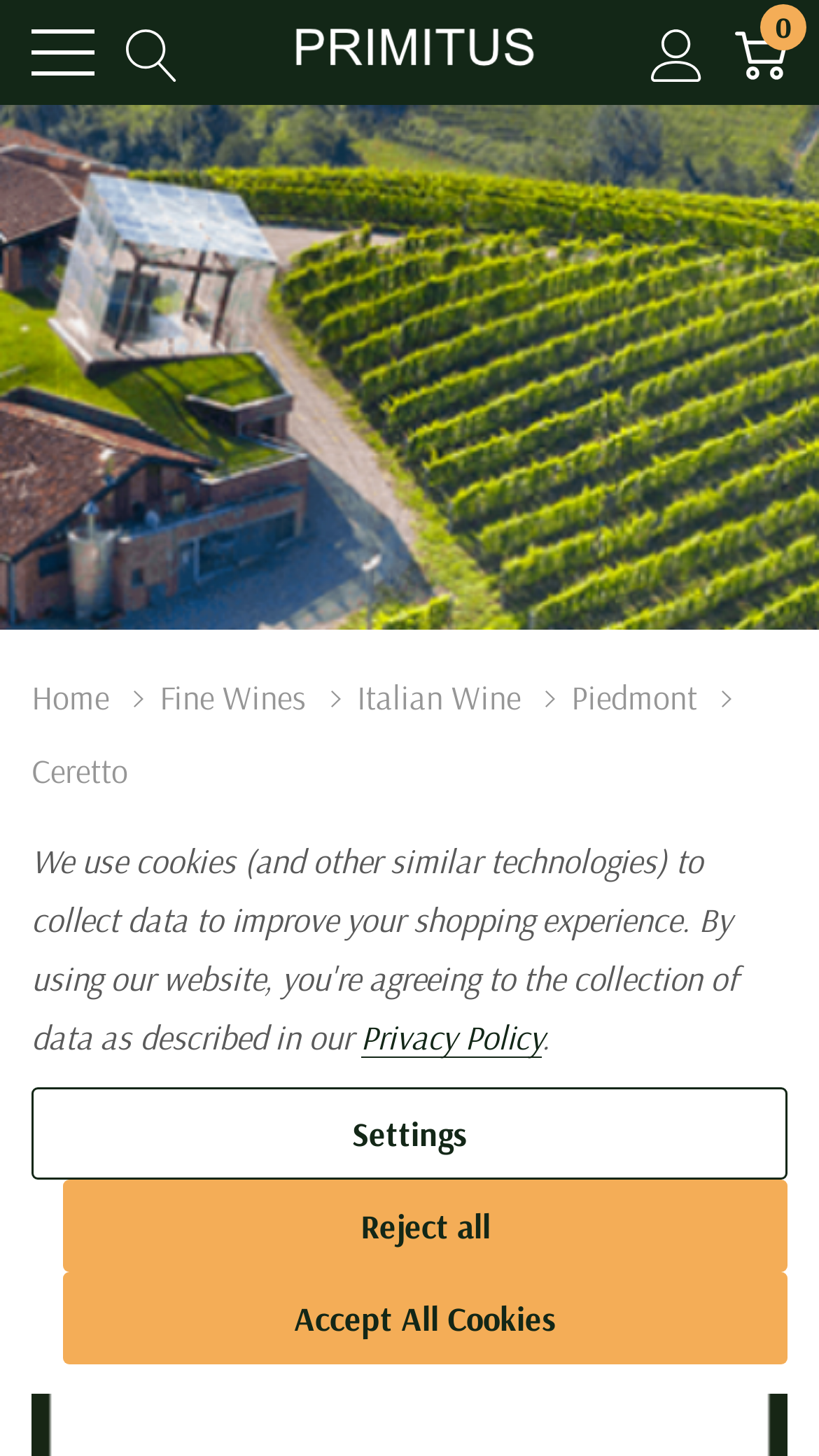Provide your answer to the question using just one word or phrase: What is the purpose of the 'Settings' button?

Cookie settings